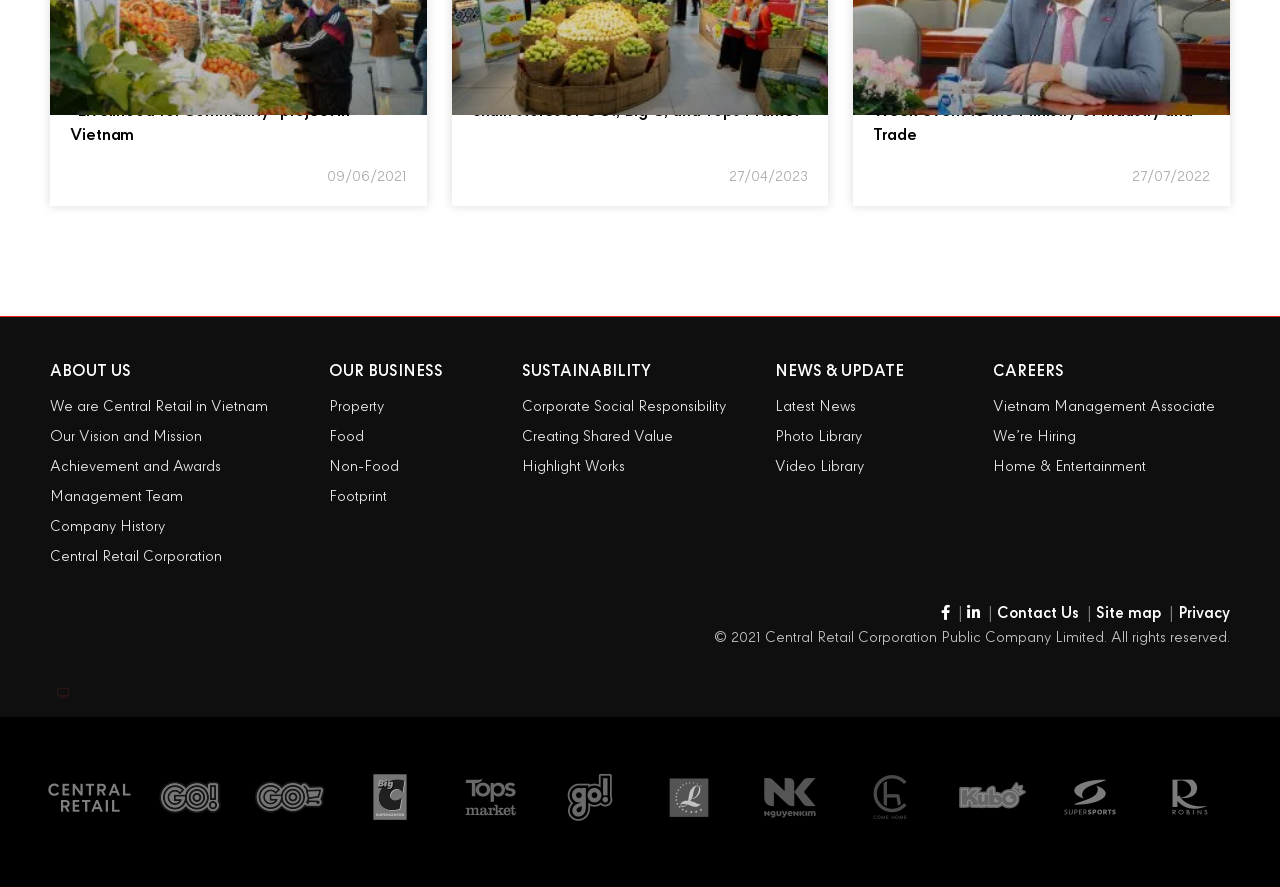Please locate the bounding box coordinates of the element's region that needs to be clicked to follow the instruction: "View 'Latest News'". The bounding box coordinates should be provided as four float numbers between 0 and 1, i.e., [left, top, right, bottom].

[0.605, 0.441, 0.776, 0.475]